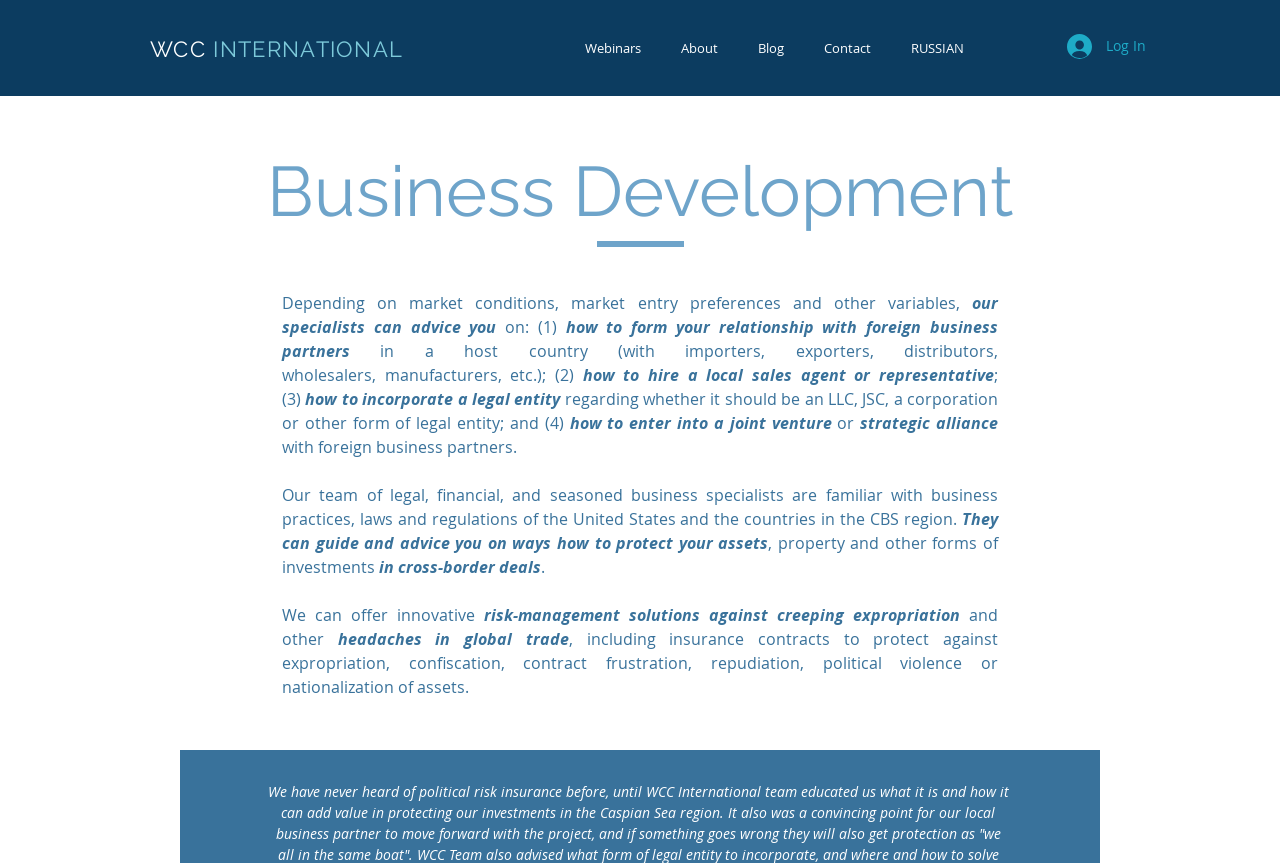What is the business development service?
Using the image, elaborate on the answer with as much detail as possible.

The business development service is described in the StaticText elements, which mention that the specialists can advise on how to form relationships with foreign business partners, incorporate a legal entity, enter into a joint venture, and protect assets in cross-border deals.